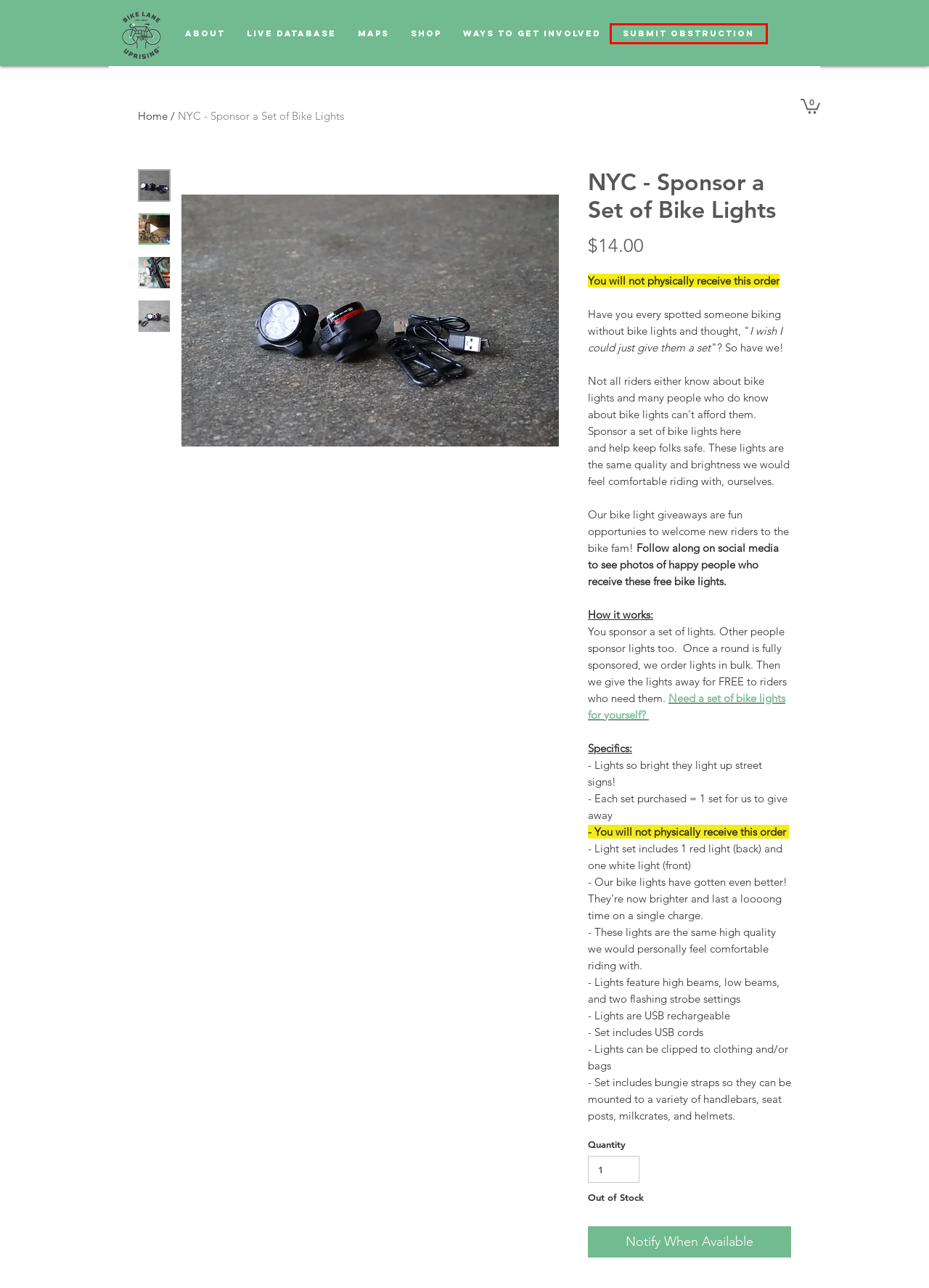You are provided with a screenshot of a webpage that has a red bounding box highlighting a UI element. Choose the most accurate webpage description that matches the new webpage after clicking the highlighted element. Here are your choices:
A. Database Feed | Bike Lane Uprising
B. All Cities | Bike Lane Uprising
C. Submit | Bike Lane Uprising
D. Press | Bike Lane Uprising
E. Ways to Help | Bike Lane Uprising
F. About Us | Bike Lane Uprising
G. Home | Bike Lane Uprising
H. Store | Bike Lane Uprising

C